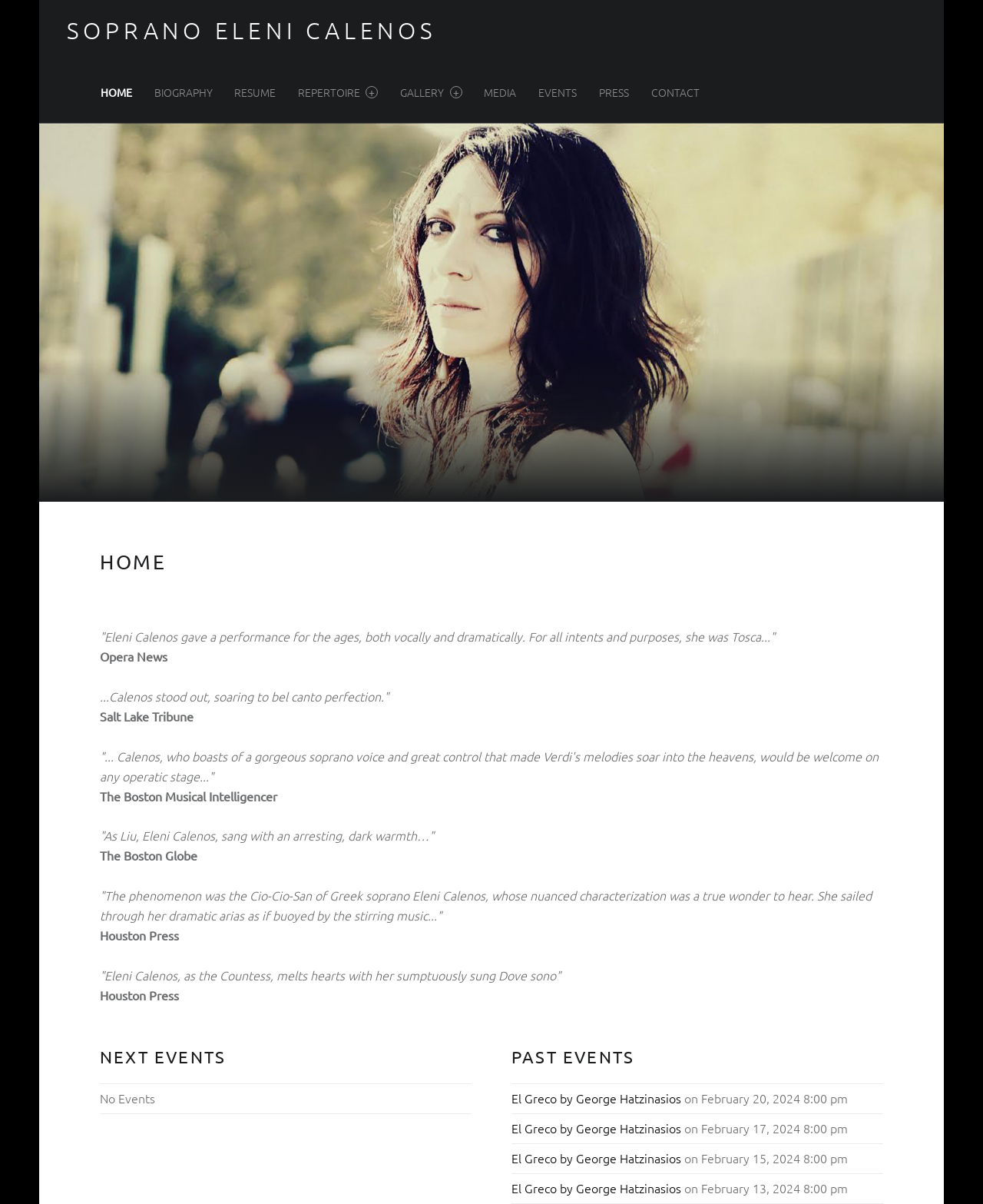Answer the question with a single word or phrase: 
What is the tone of the quotes on the page?

Praise